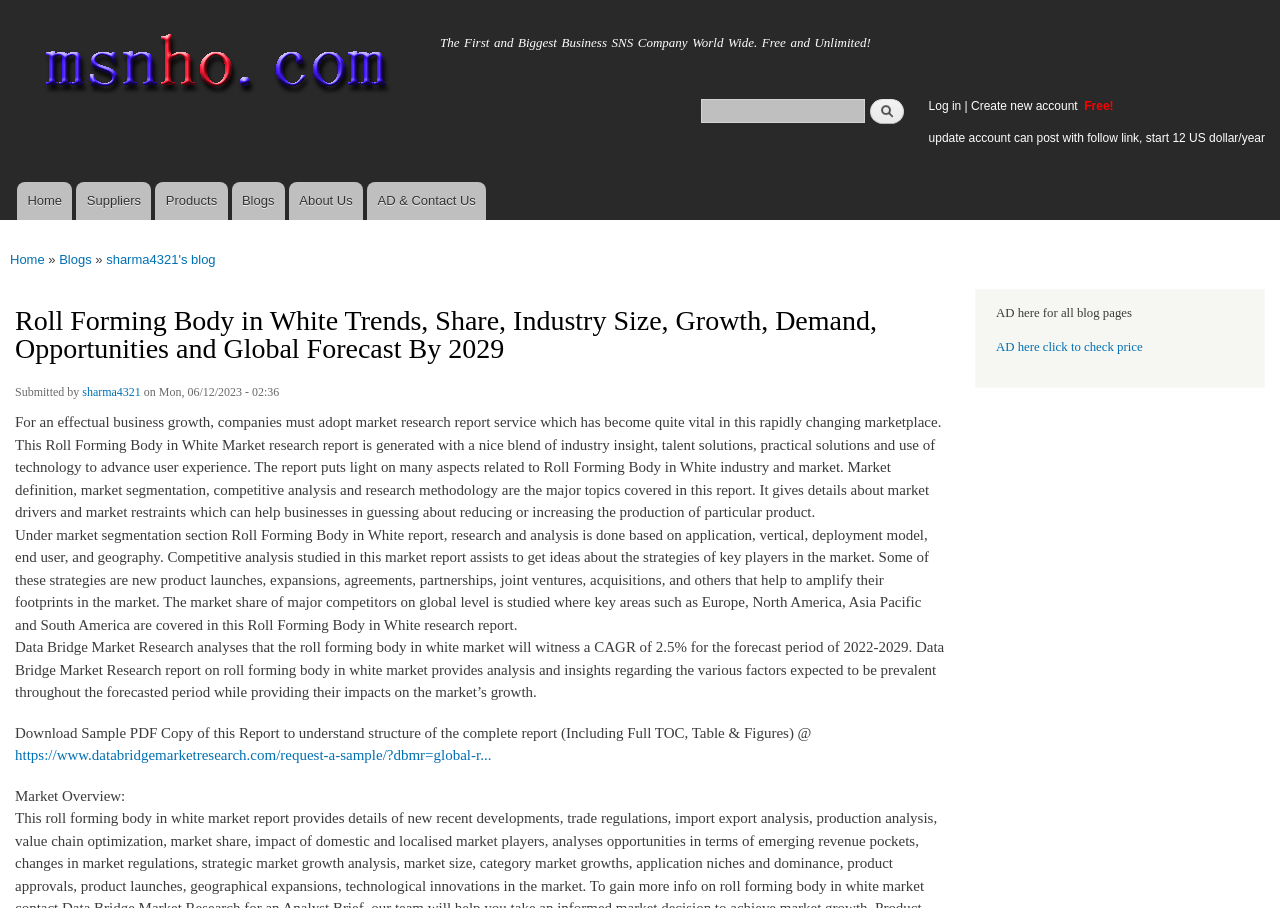Respond with a single word or phrase for the following question: 
What is the significance of market segmentation in this report?

To study application, vertical, deployment model, end user, and geography